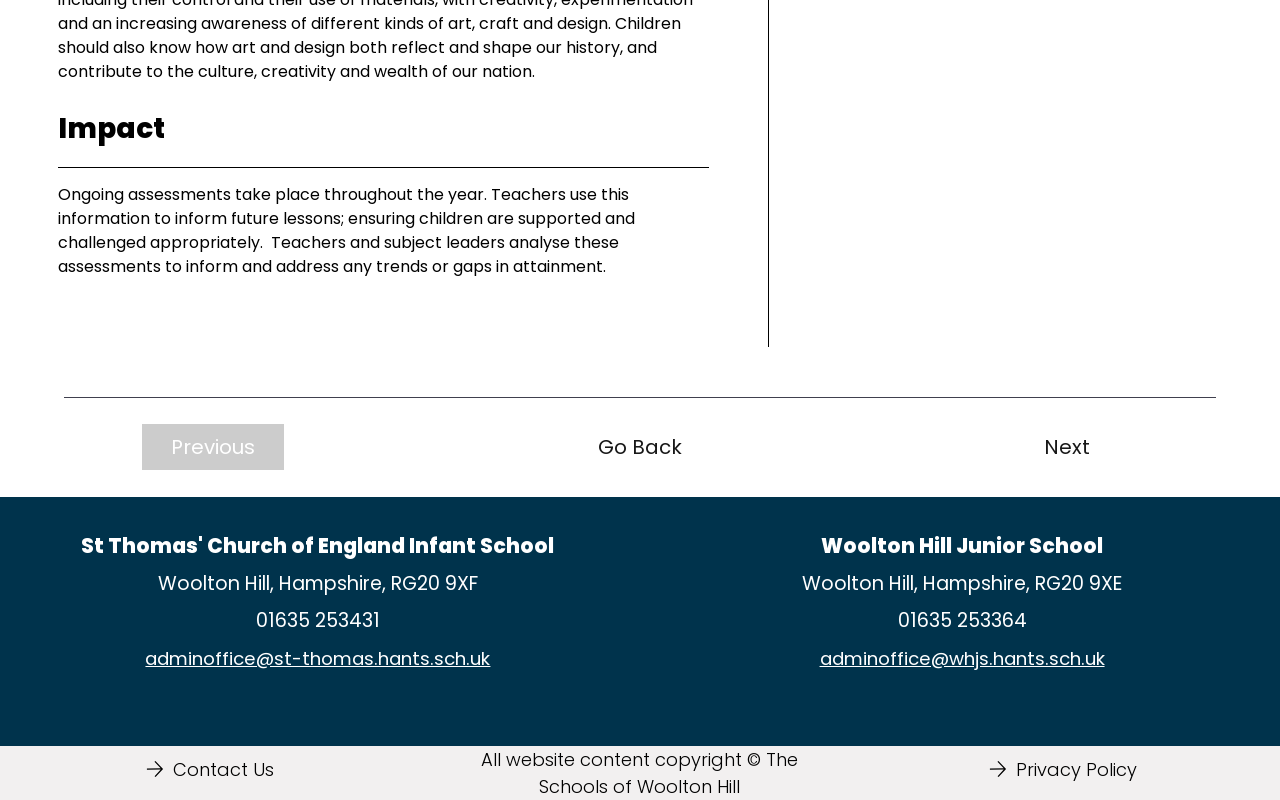What is the name of the infant school?
Using the information from the image, provide a comprehensive answer to the question.

The answer can be found in the heading element with the text 'St Thomas' Church of England Infant School' located at the top of the webpage, which is likely to be the name of the infant school.